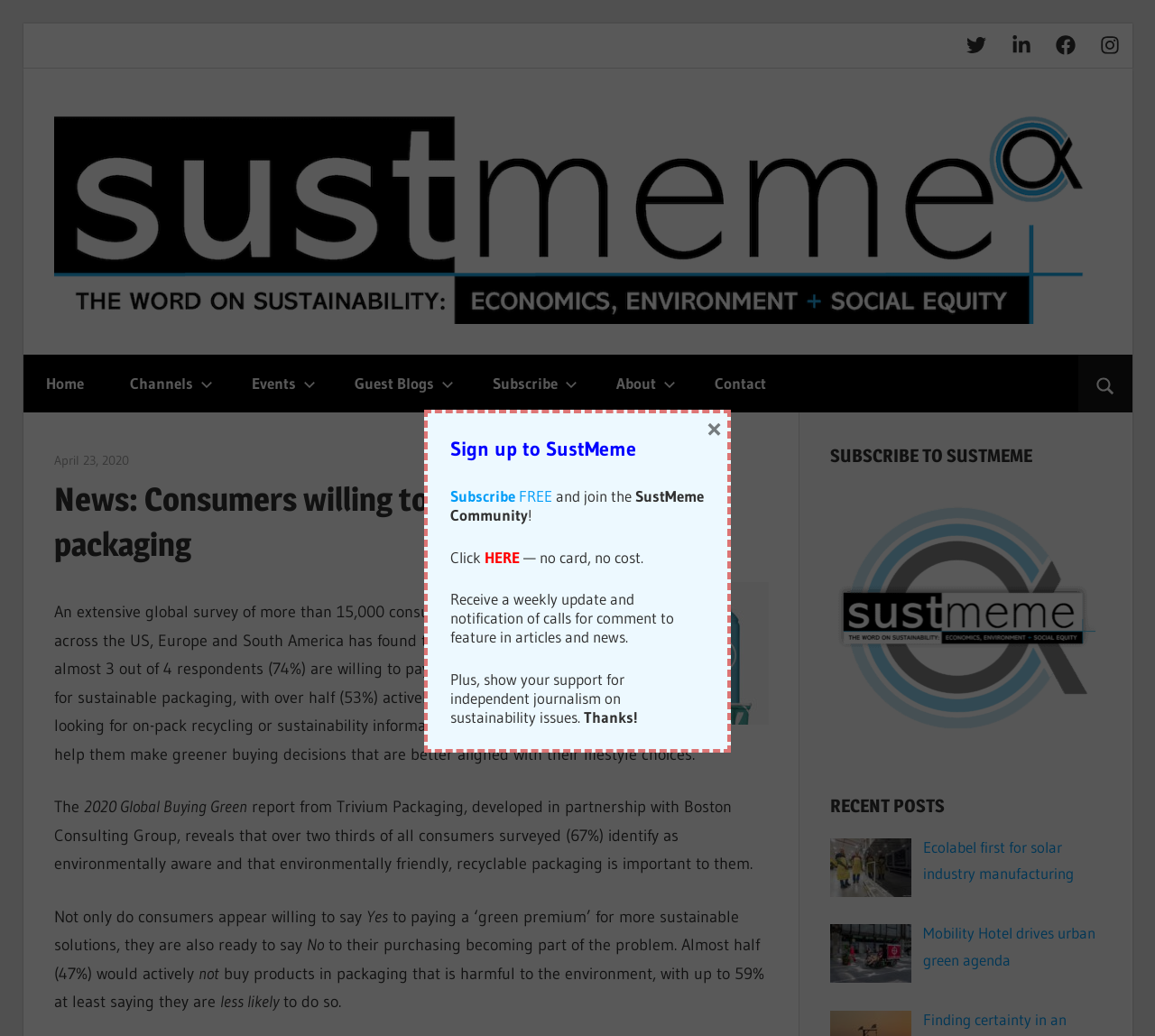Can you determine the bounding box coordinates of the area that needs to be clicked to fulfill the following instruction: "Go to the 'Home' page"?

[0.02, 0.343, 0.093, 0.398]